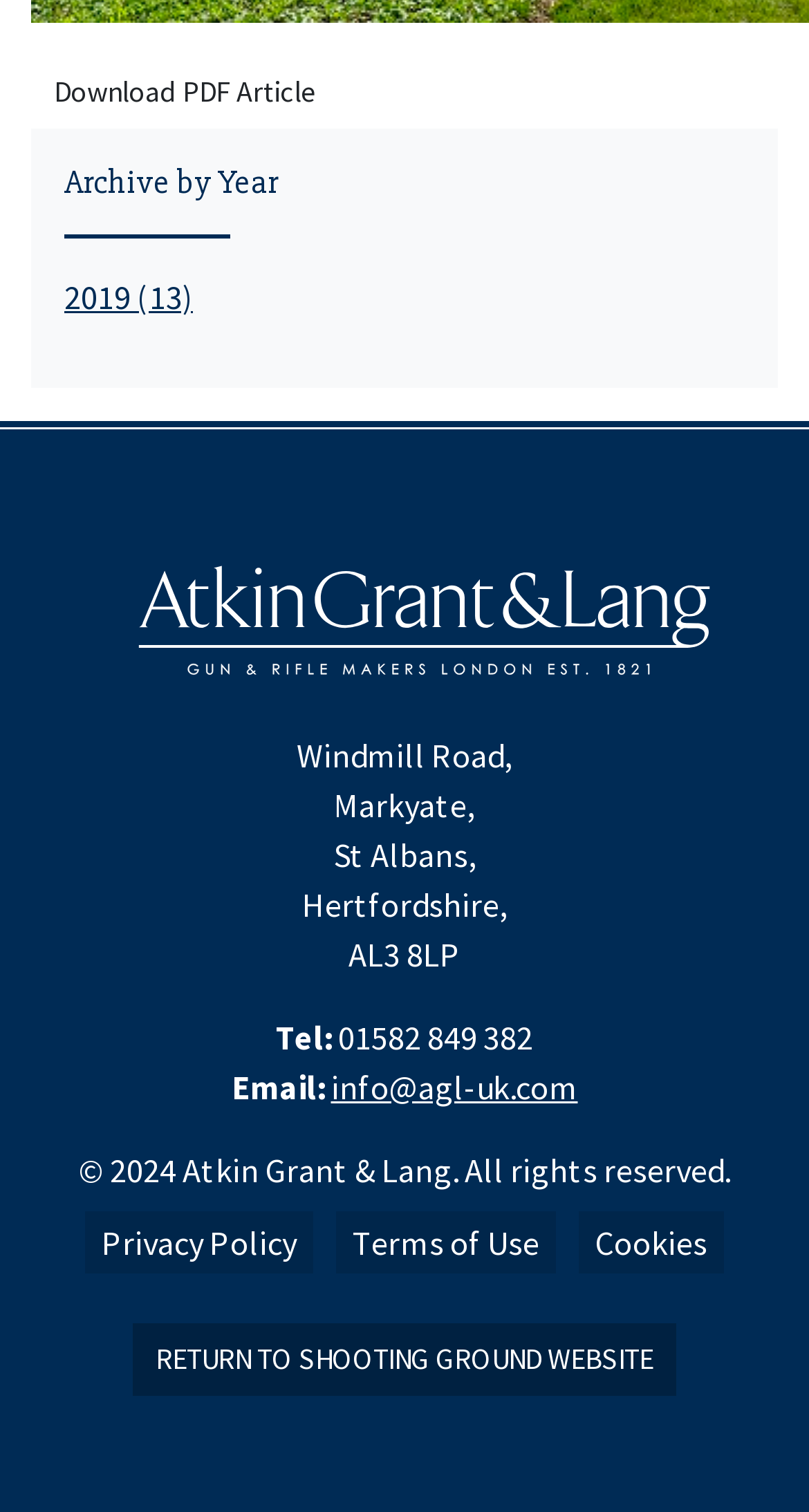What is the link to return to the shooting ground website?
Using the image, answer in one word or phrase.

RETURN TO SHOOTING GROUND WEBSITE